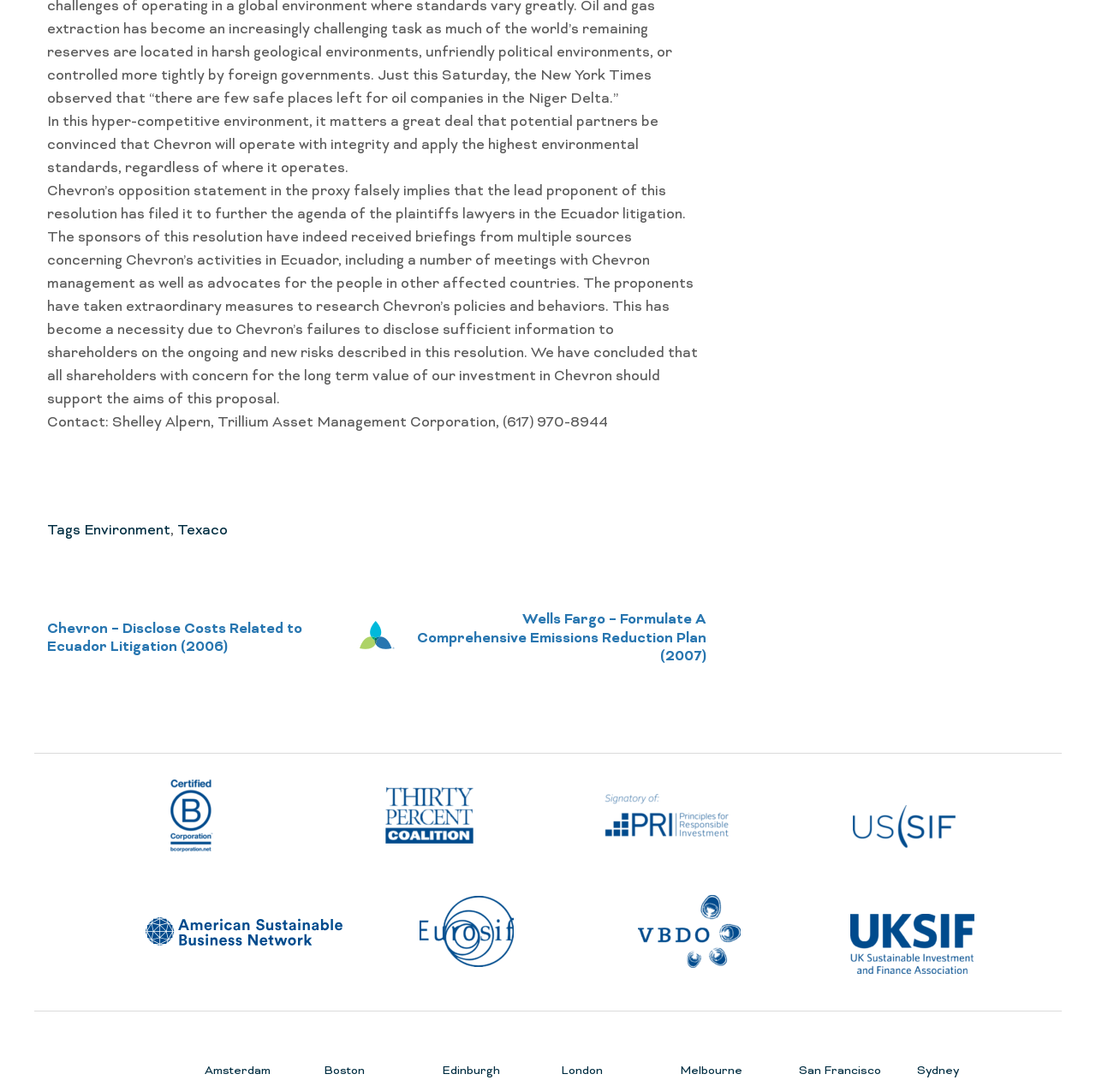Given the description "Texaco", determine the bounding box of the corresponding UI element.

[0.162, 0.478, 0.208, 0.494]